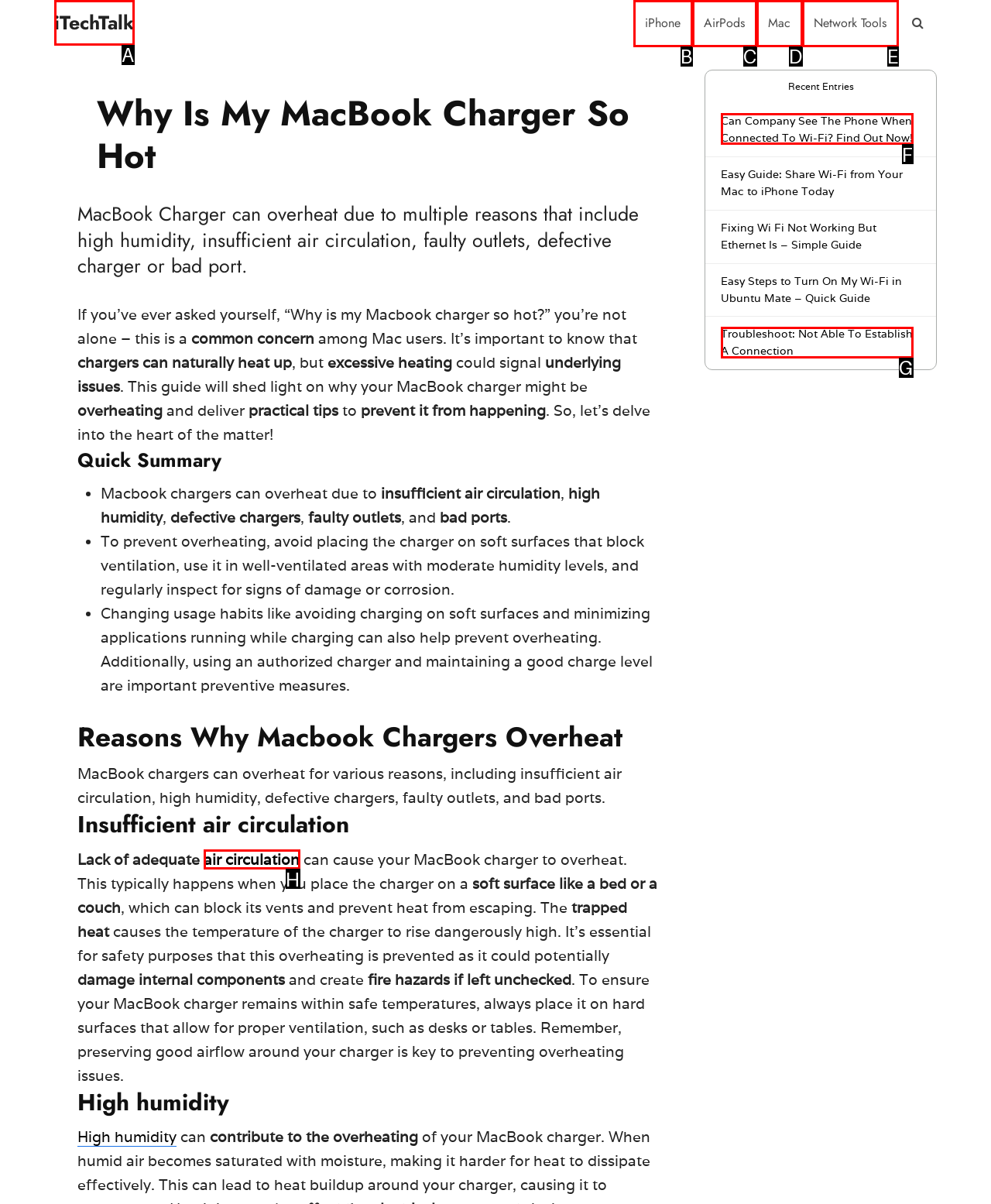Please identify the UI element that matches the description: AirPods
Respond with the letter of the correct option.

C